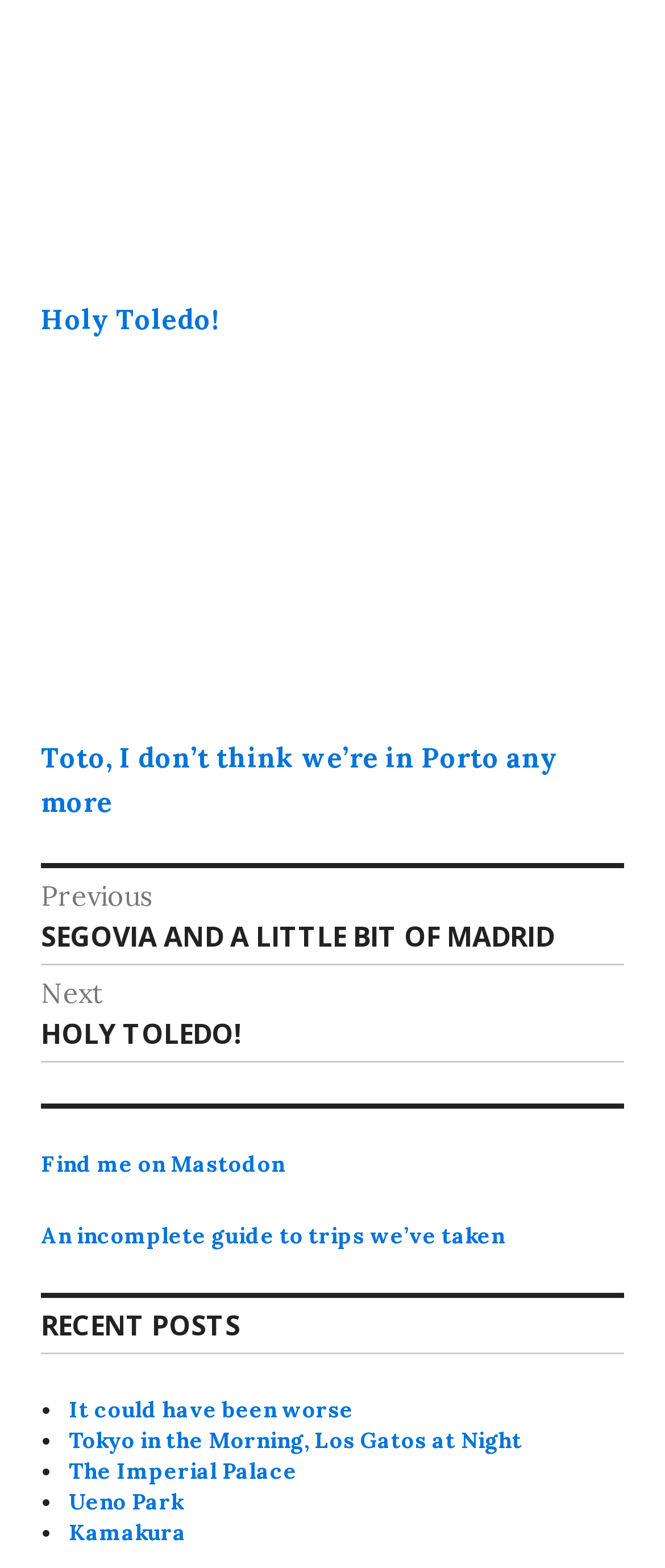Please determine the bounding box coordinates of the element's region to click in order to carry out the following instruction: "Find me on Mastodon". The coordinates should be four float numbers between 0 and 1, i.e., [left, top, right, bottom].

[0.062, 0.733, 0.428, 0.752]